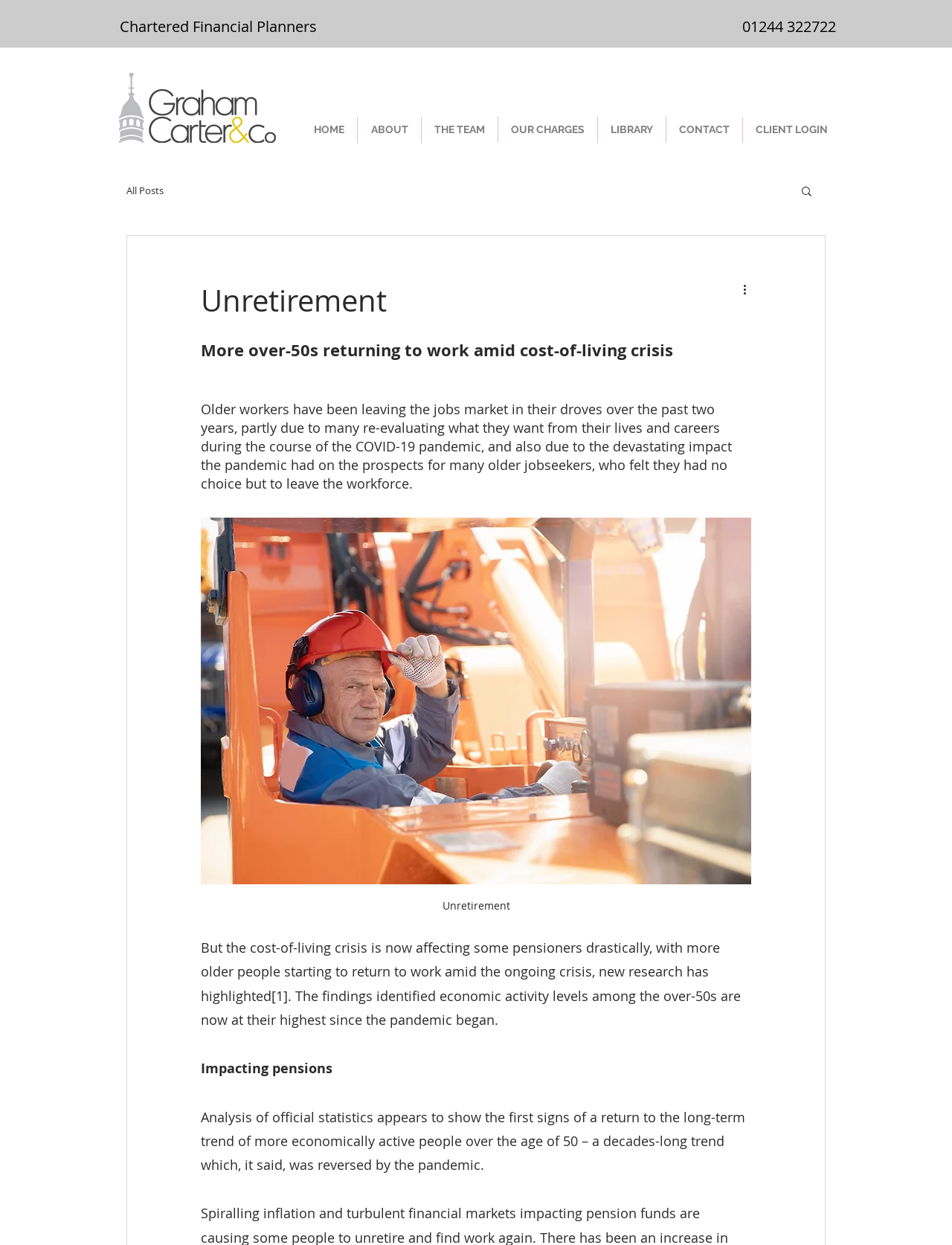Provide your answer to the question using just one word or phrase: What is the name of the company?

Graham Carter & Co